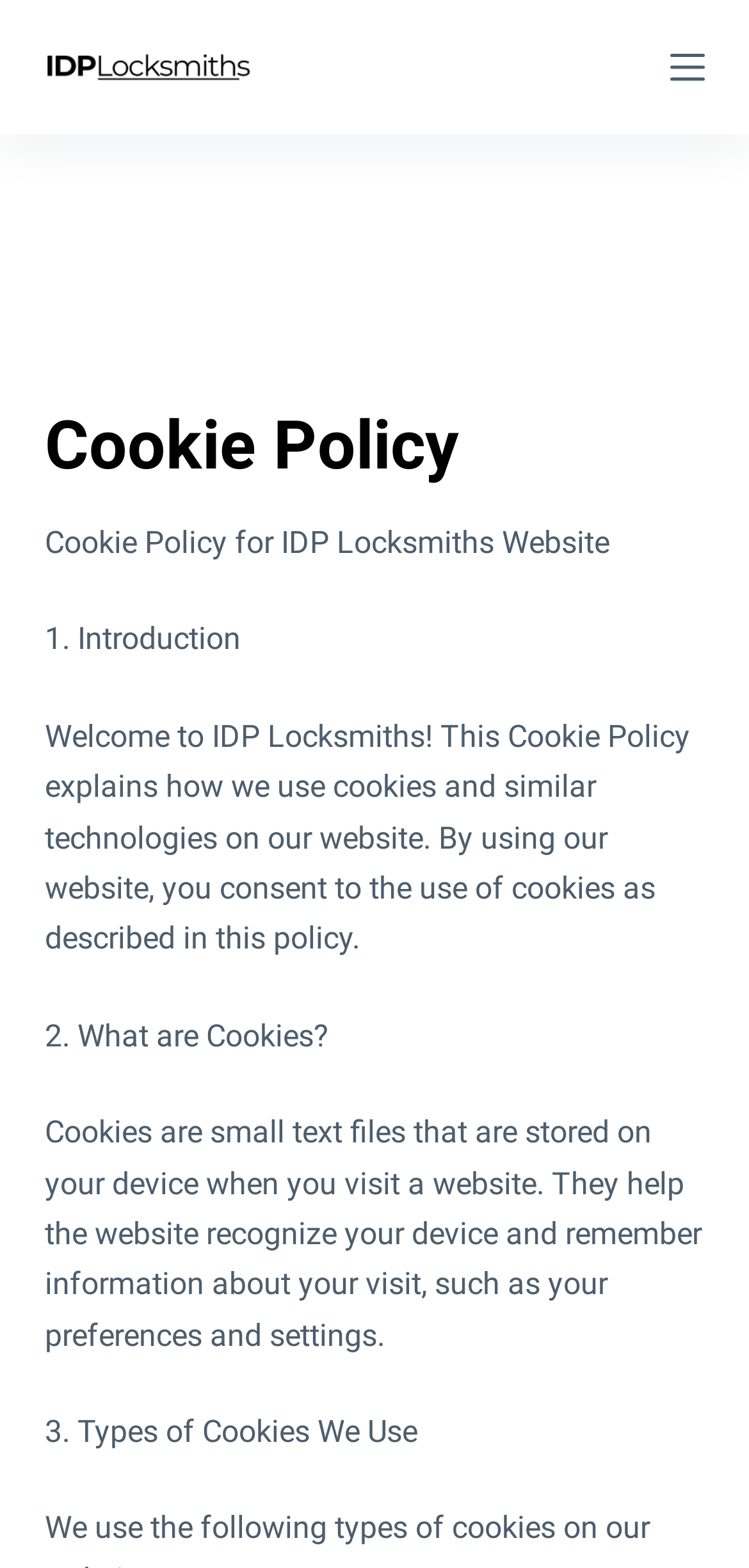Please provide the bounding box coordinate of the region that matches the element description: Menu. Coordinates should be in the format (top-left x, top-left y, bottom-right x, bottom-right y) and all values should be between 0 and 1.

[0.894, 0.032, 0.94, 0.054]